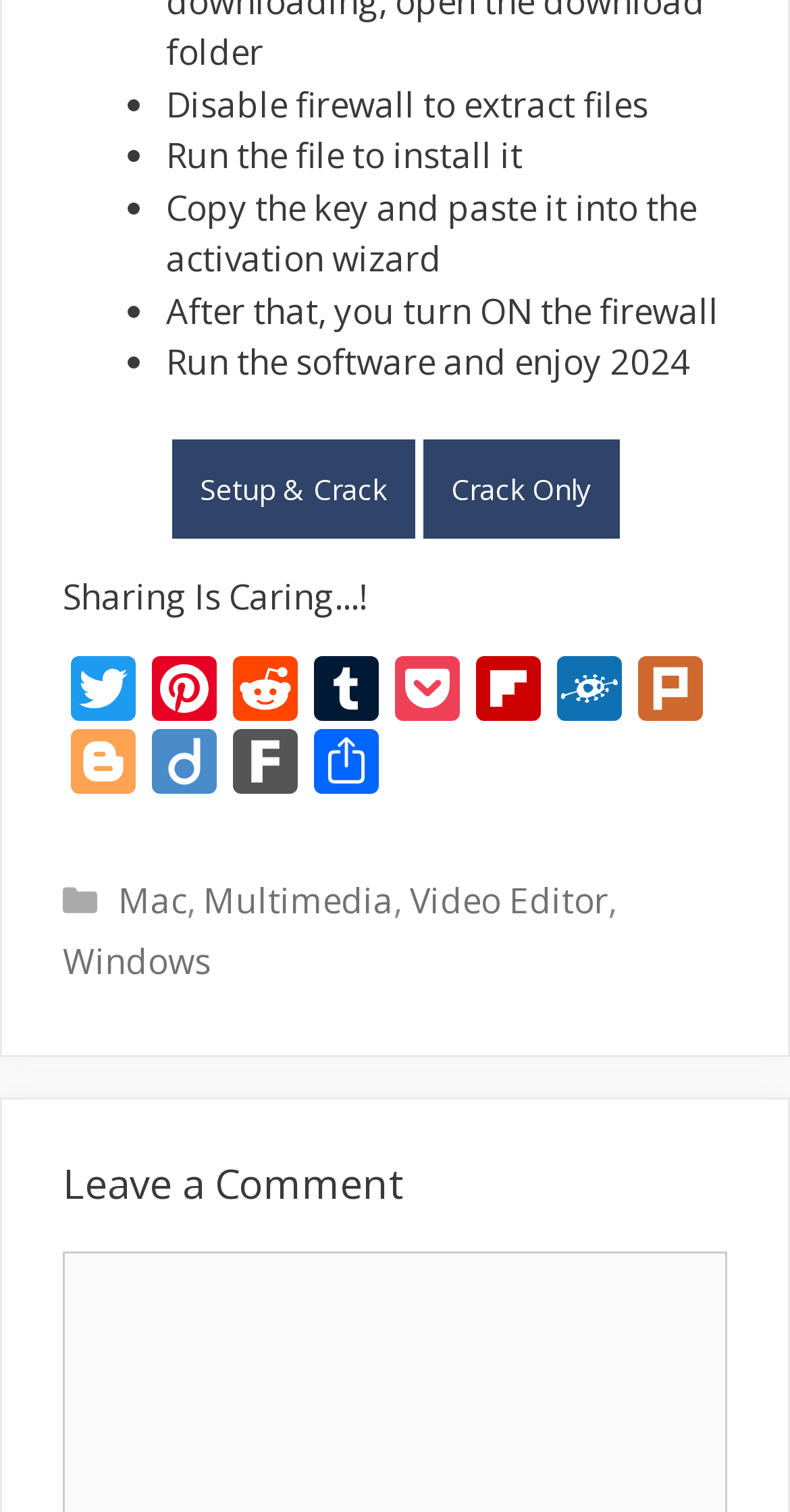From the details in the image, provide a thorough response to the question: What is the purpose of the 'Leave a Comment' section?

The 'Leave a Comment' section is likely used to allow users to leave comments or feedback about the software or the webpage, providing a way for users to interact with the content.